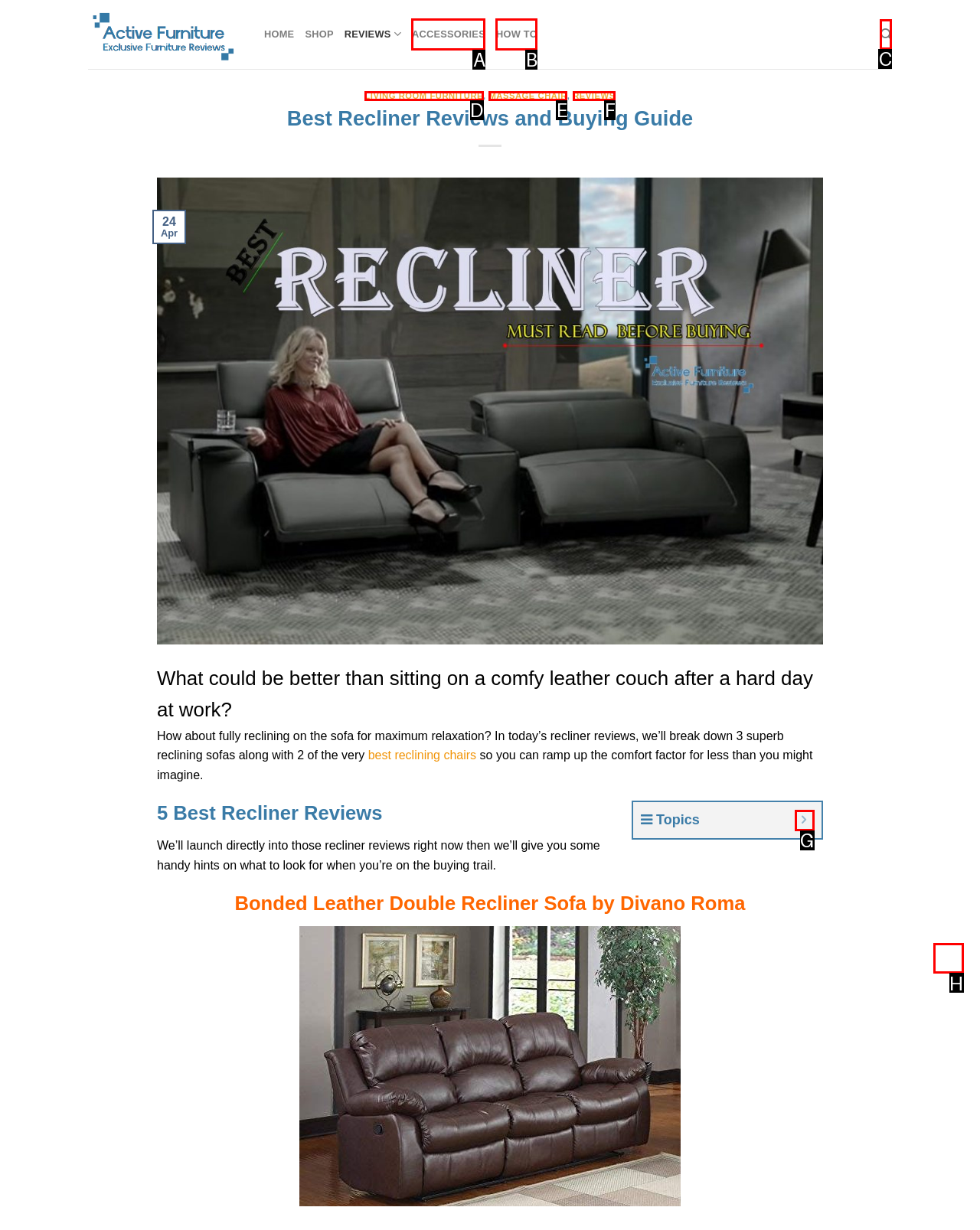Tell me the letter of the UI element I should click to accomplish the task: Search for something based on the choices provided in the screenshot.

C